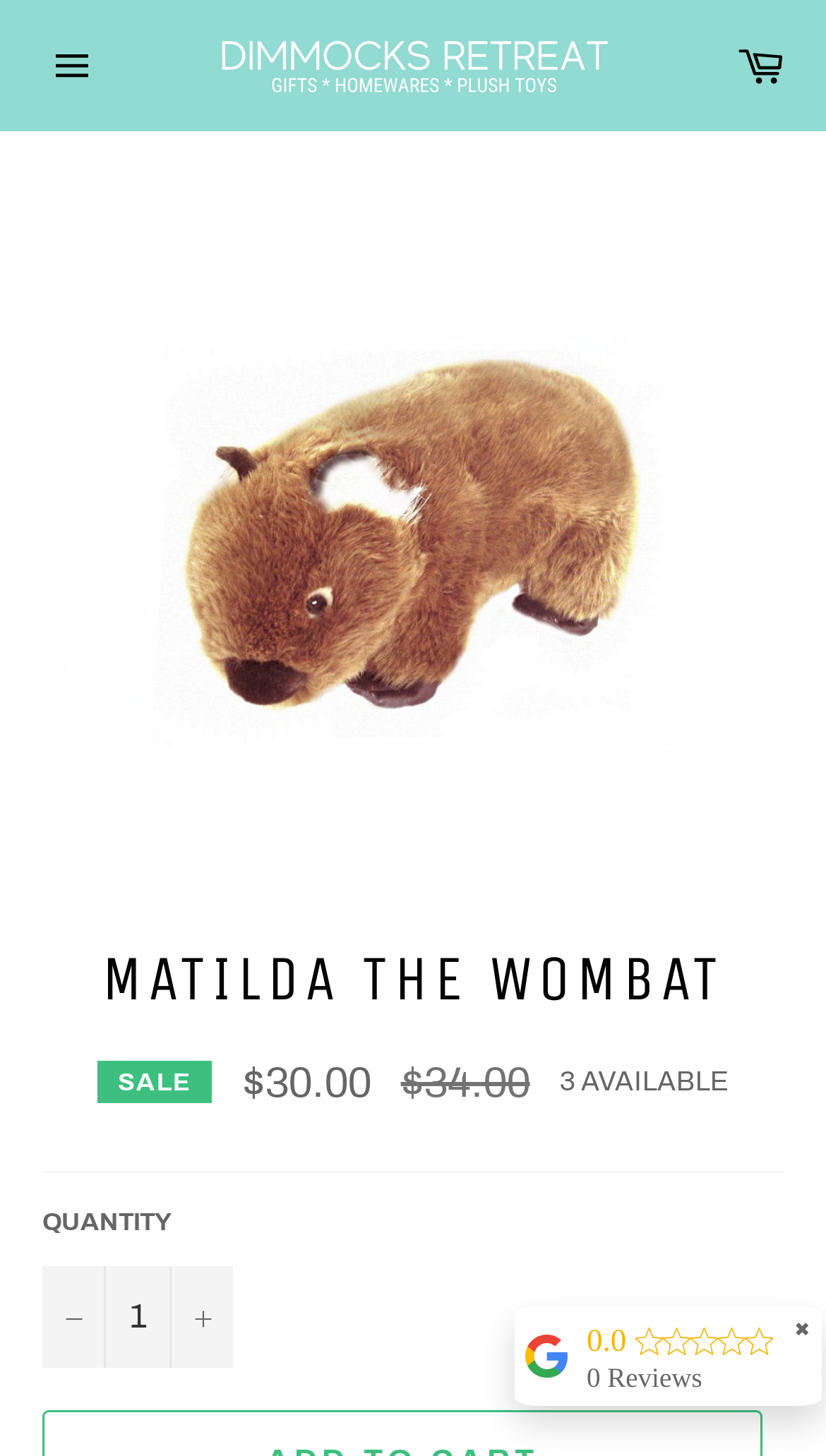Bounding box coordinates are specified in the format (top-left x, top-left y, bottom-right x, bottom-right y). All values are floating point numbers bounded between 0 and 1. Please provide the bounding box coordinate of the region this sentence describes: alt="Dimmocks Retreat"

[0.263, 0.022, 0.737, 0.068]